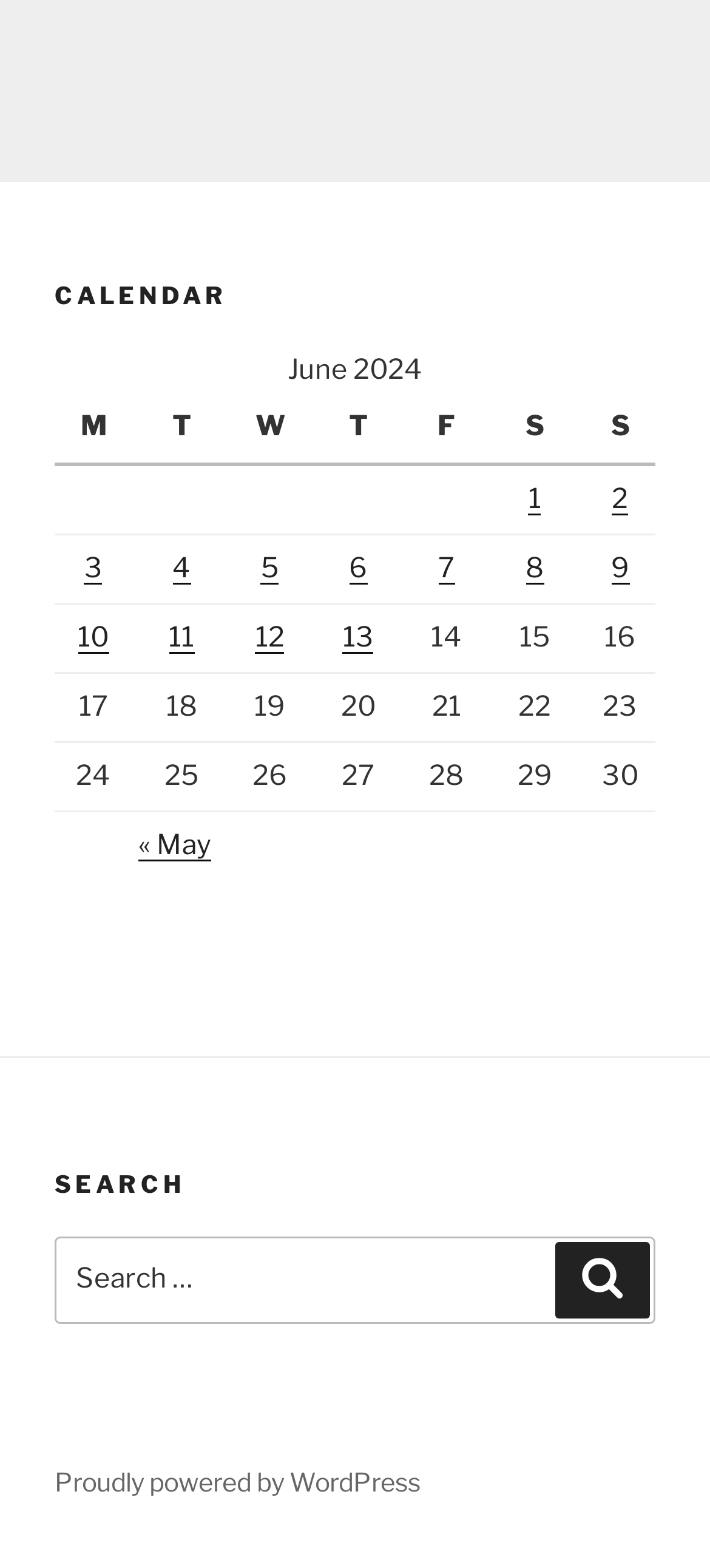Please identify the bounding box coordinates of the clickable area that will allow you to execute the instruction: "View posts published on June 1, 2024".

[0.744, 0.308, 0.762, 0.329]